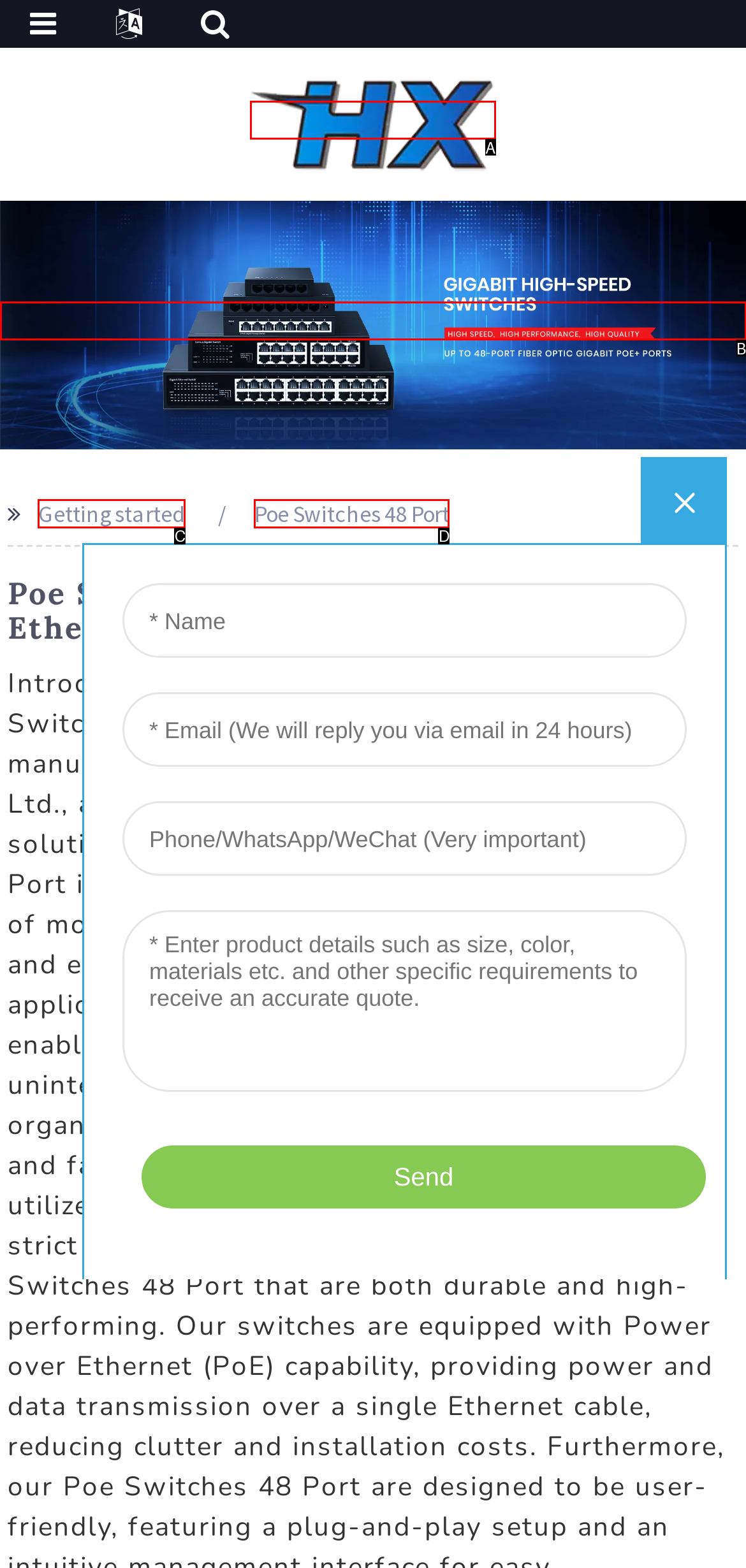Which option best describes: alt="Switching power supply"
Respond with the letter of the appropriate choice.

B